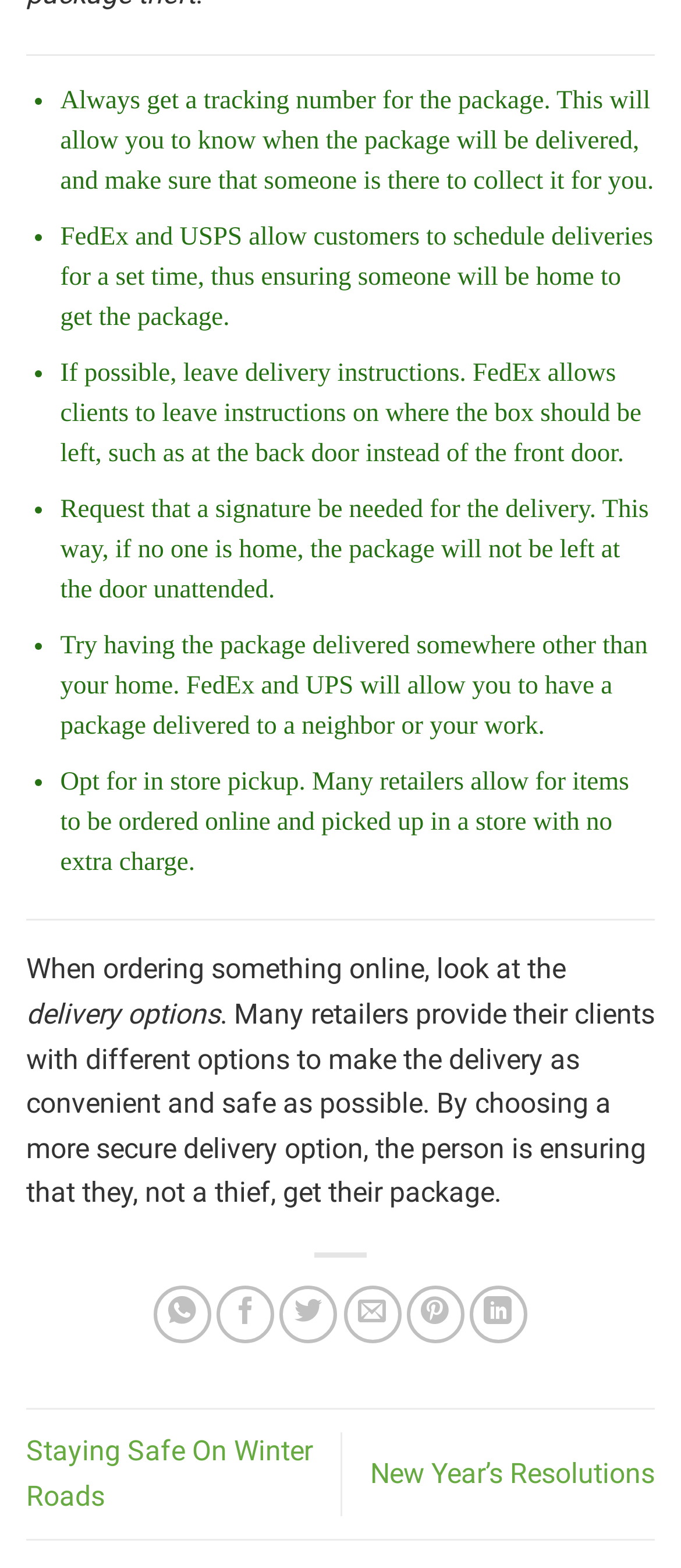Please give a succinct answer to the question in one word or phrase:
What is an alternative to having a package delivered to your home?

Deliver to neighbor or work